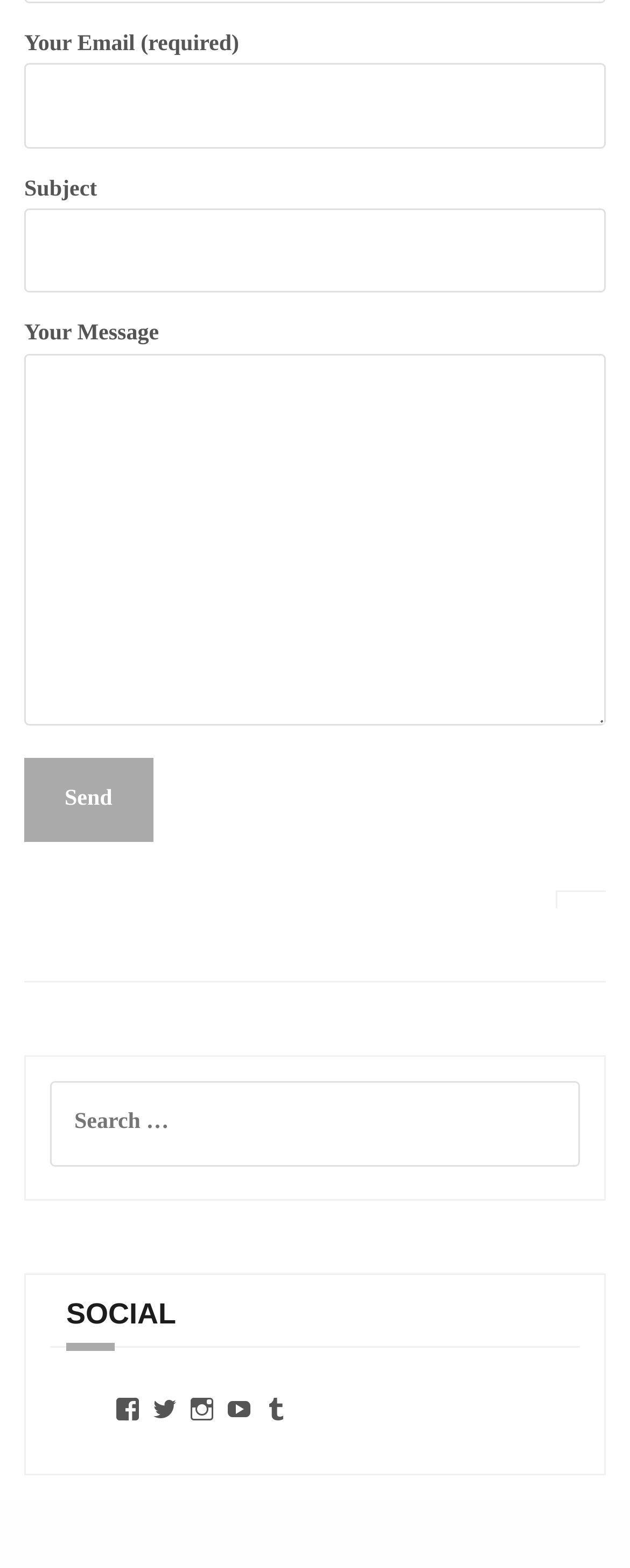Reply to the question with a single word or phrase:
How many social media platforms are linked?

5